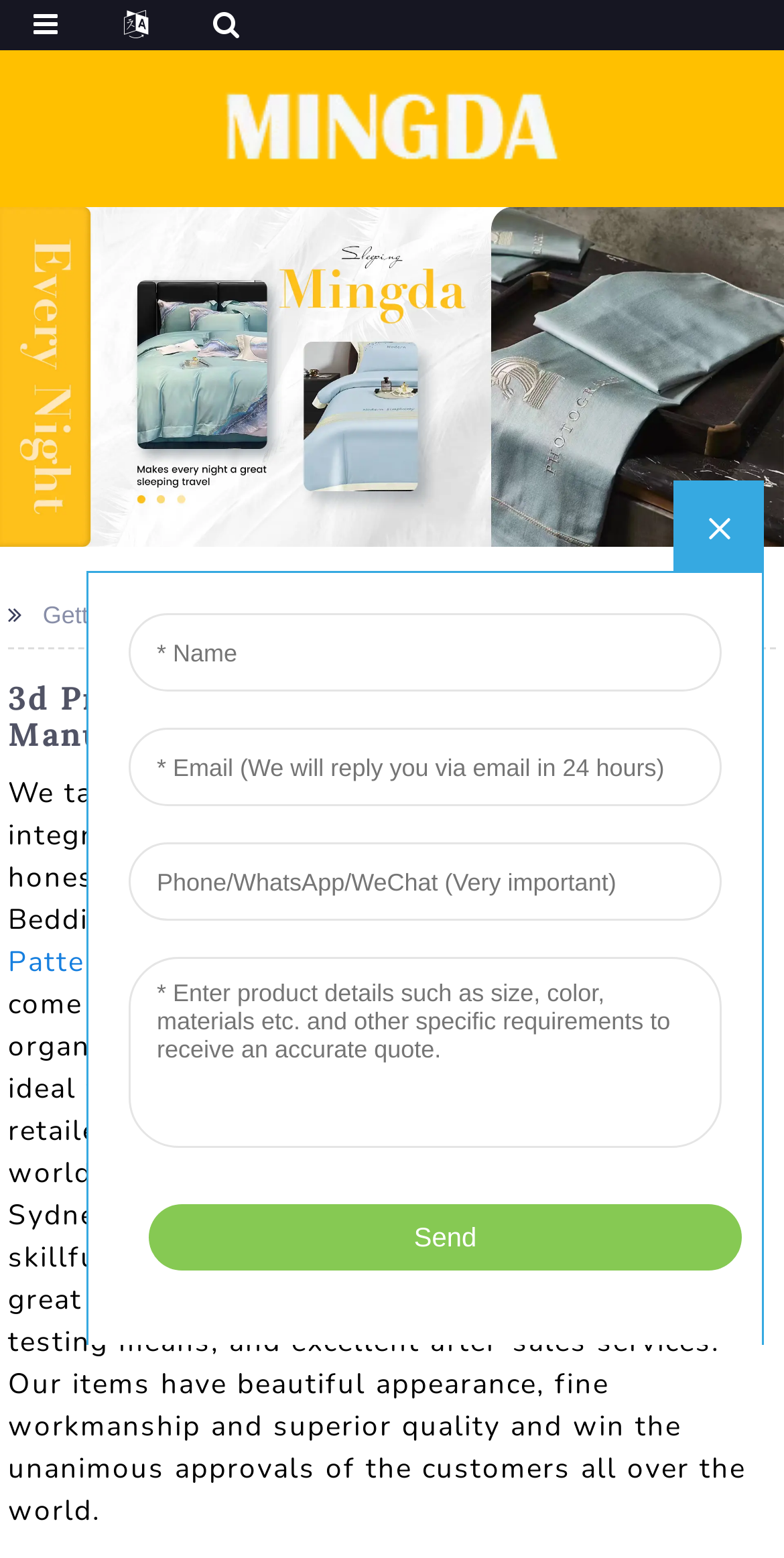What are some related products of the company?
Relying on the image, give a concise answer in one word or a brief phrase.

Hospital Baby Bed, Ultrasonic, Patterned Towel, Towel Bundle